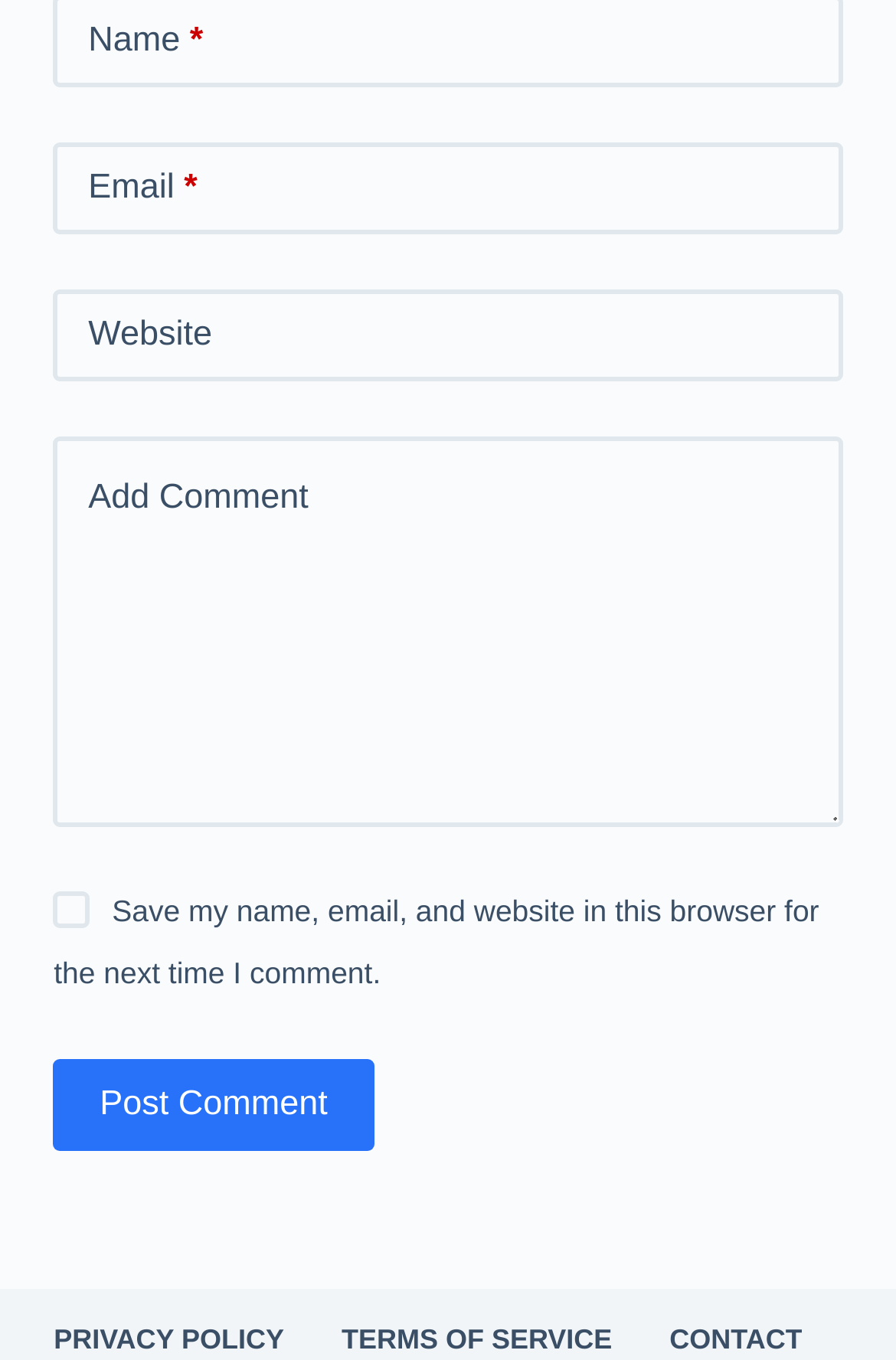Identify the bounding box coordinates of the element that should be clicked to fulfill this task: "Enter your email". The coordinates should be provided as four float numbers between 0 and 1, i.e., [left, top, right, bottom].

[0.06, 0.106, 0.94, 0.173]